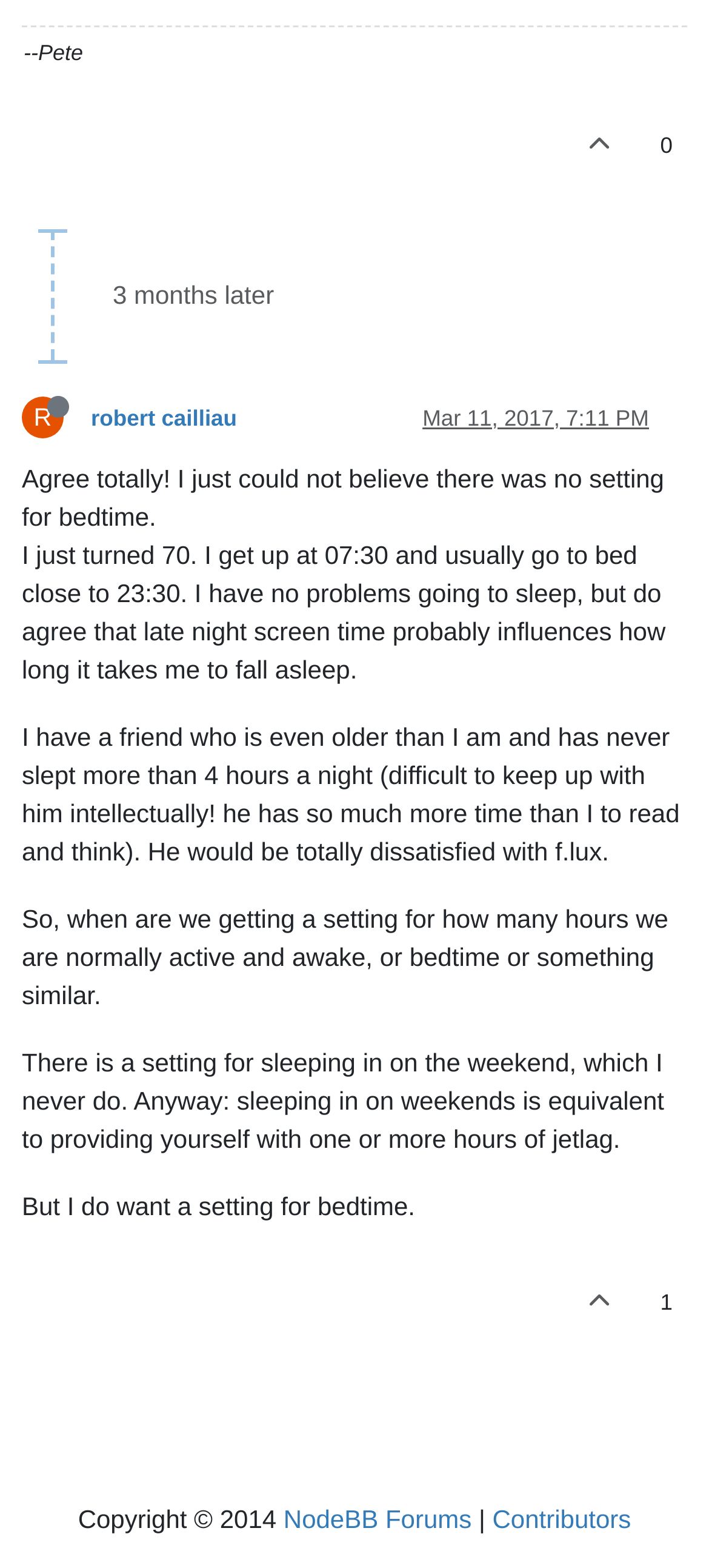Identify the bounding box for the UI element described as: "Contributors". The coordinates should be four float numbers between 0 and 1, i.e., [left, top, right, bottom].

[0.694, 0.96, 0.89, 0.978]